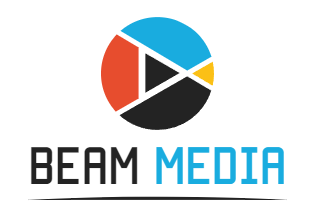Using the information in the image, give a comprehensive answer to the question: 
What does the logo reflect?

The logo of BEAM Media reflects a contemporary aesthetic, which is suited for a media company. This modern design highlights the company's focus on dynamic content and innovation.